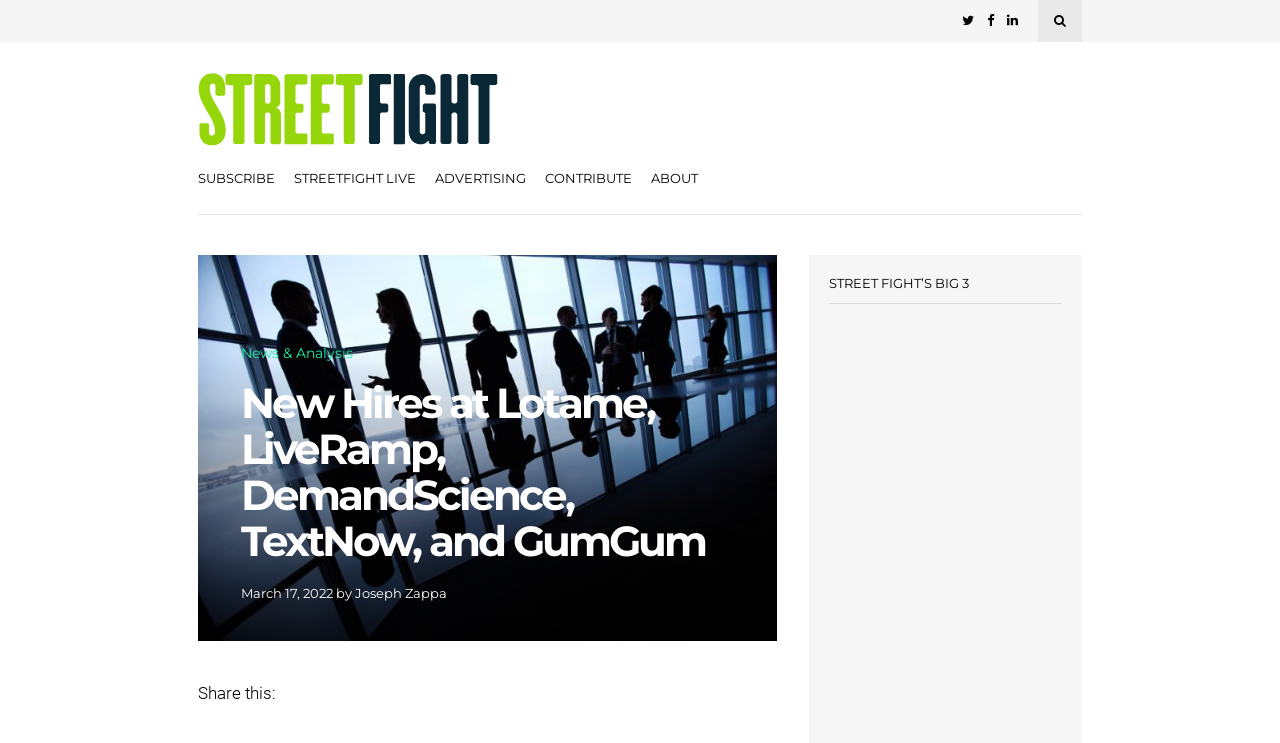Who is the author of the article?
Using the screenshot, give a one-word or short phrase answer.

Joseph Zappa